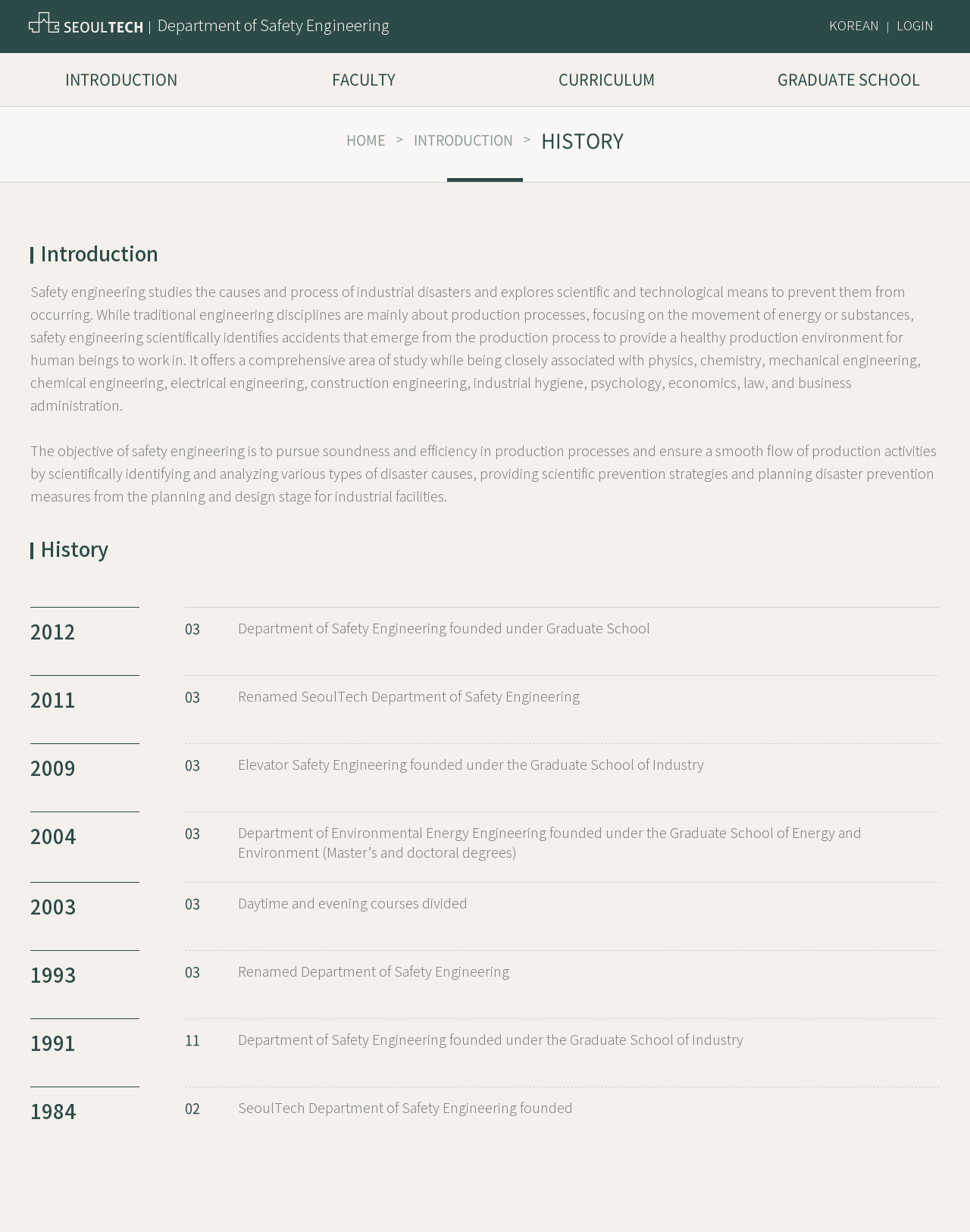Provide the bounding box coordinates for the area that should be clicked to complete the instruction: "view faculty information".

[0.258, 0.043, 0.492, 0.086]